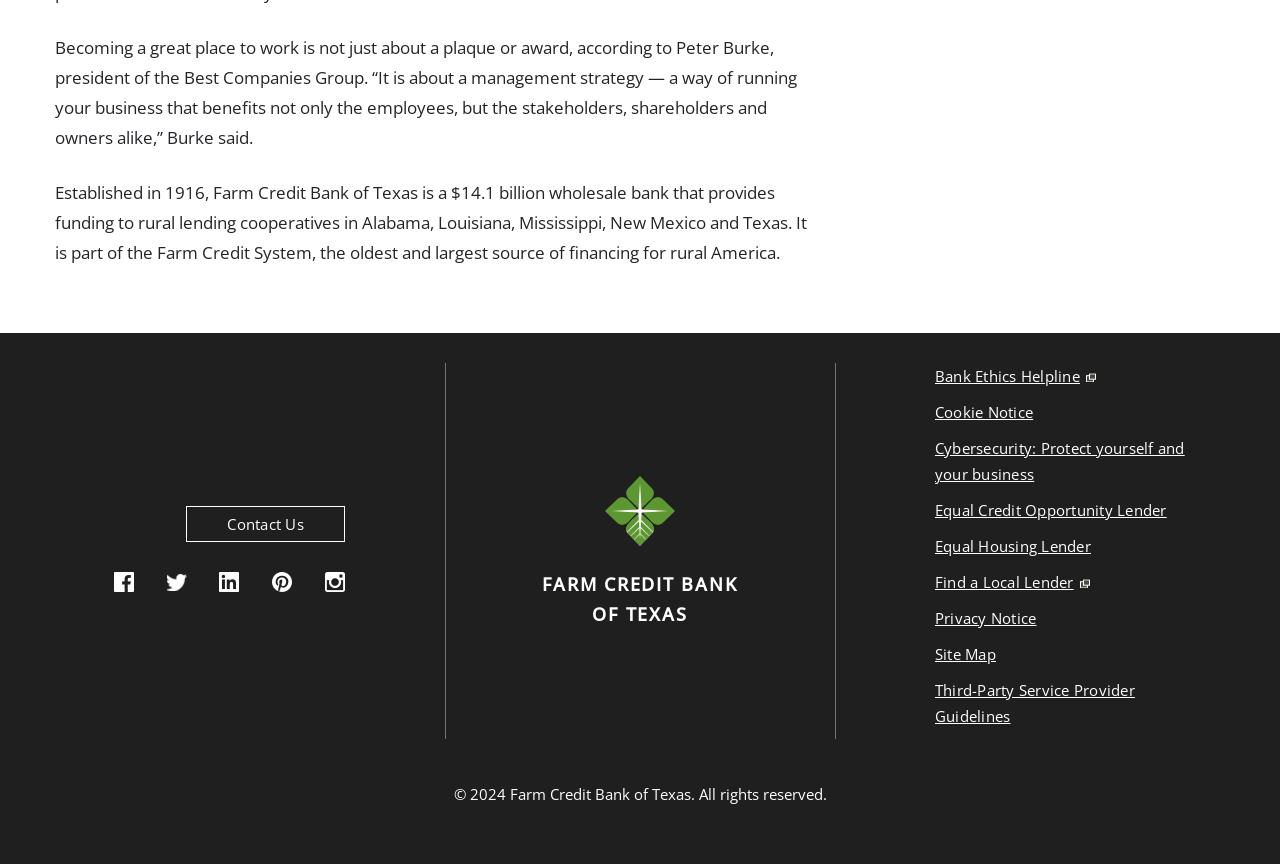Please identify the bounding box coordinates of the element's region that should be clicked to execute the following instruction: "Check Bank Ethics Helpline". The bounding box coordinates must be four float numbers between 0 and 1, i.e., [left, top, right, bottom].

[0.73, 0.42, 0.945, 0.45]